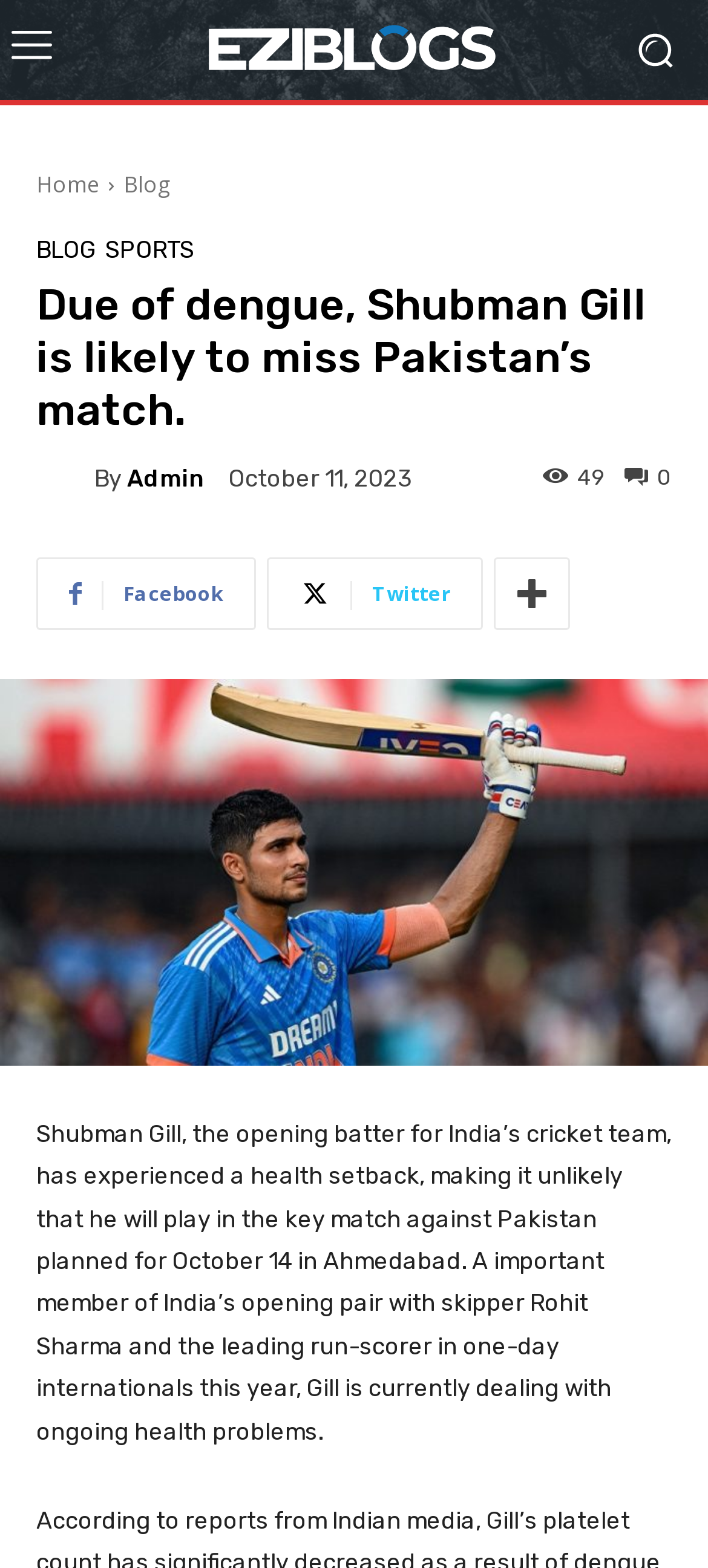Use the information in the screenshot to answer the question comprehensively: What is the name of the cricketer who is likely to miss the Pakistan match?

The answer can be found in the main article content, which states 'Shubman Gill, the opening batter for India’s cricket team, has experienced a health setback, making it unlikely that he will play in the key match against Pakistan planned for October 14 in Ahmedabad.'